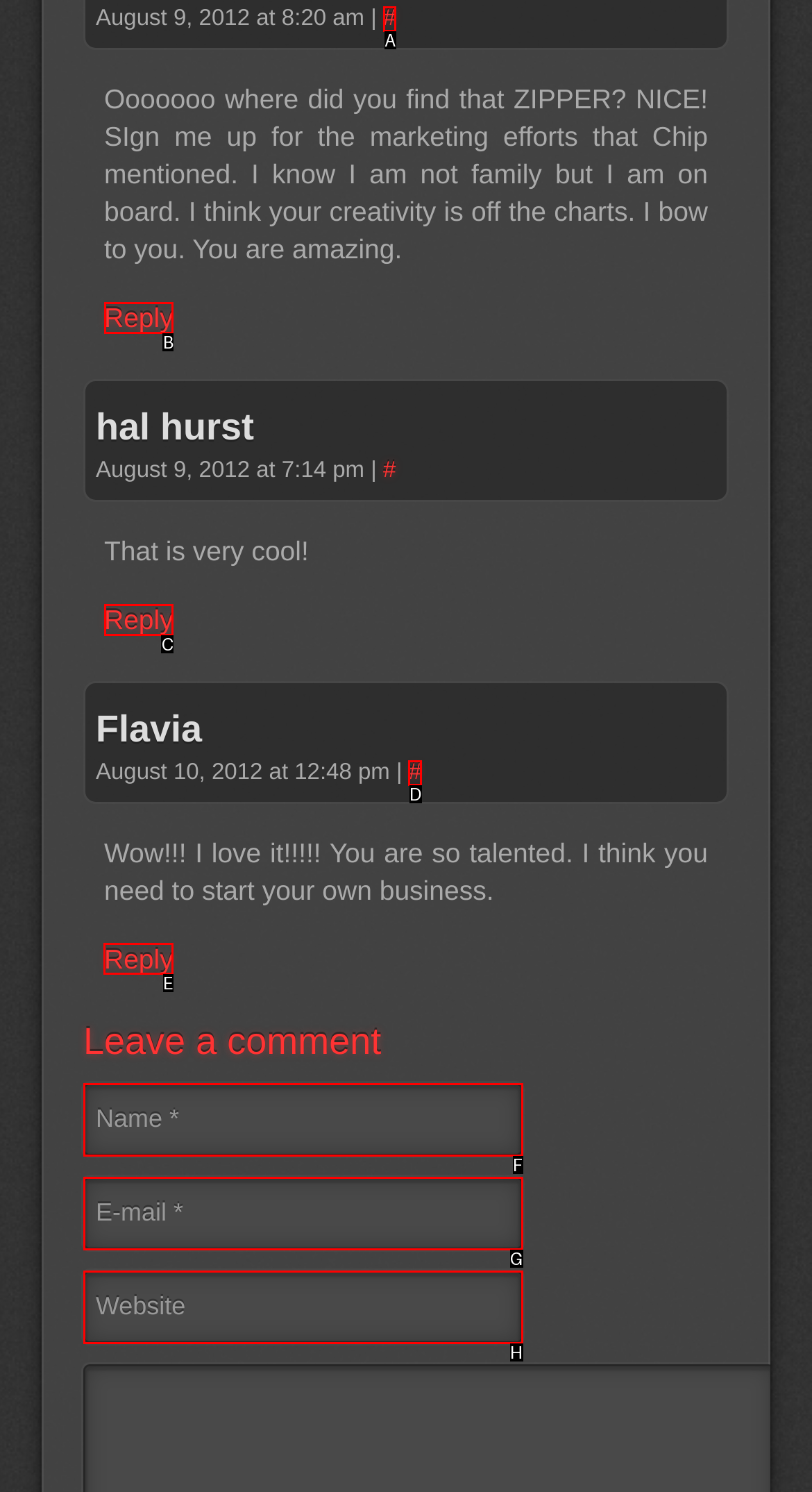To perform the task "Reply to the third comment", which UI element's letter should you select? Provide the letter directly.

E